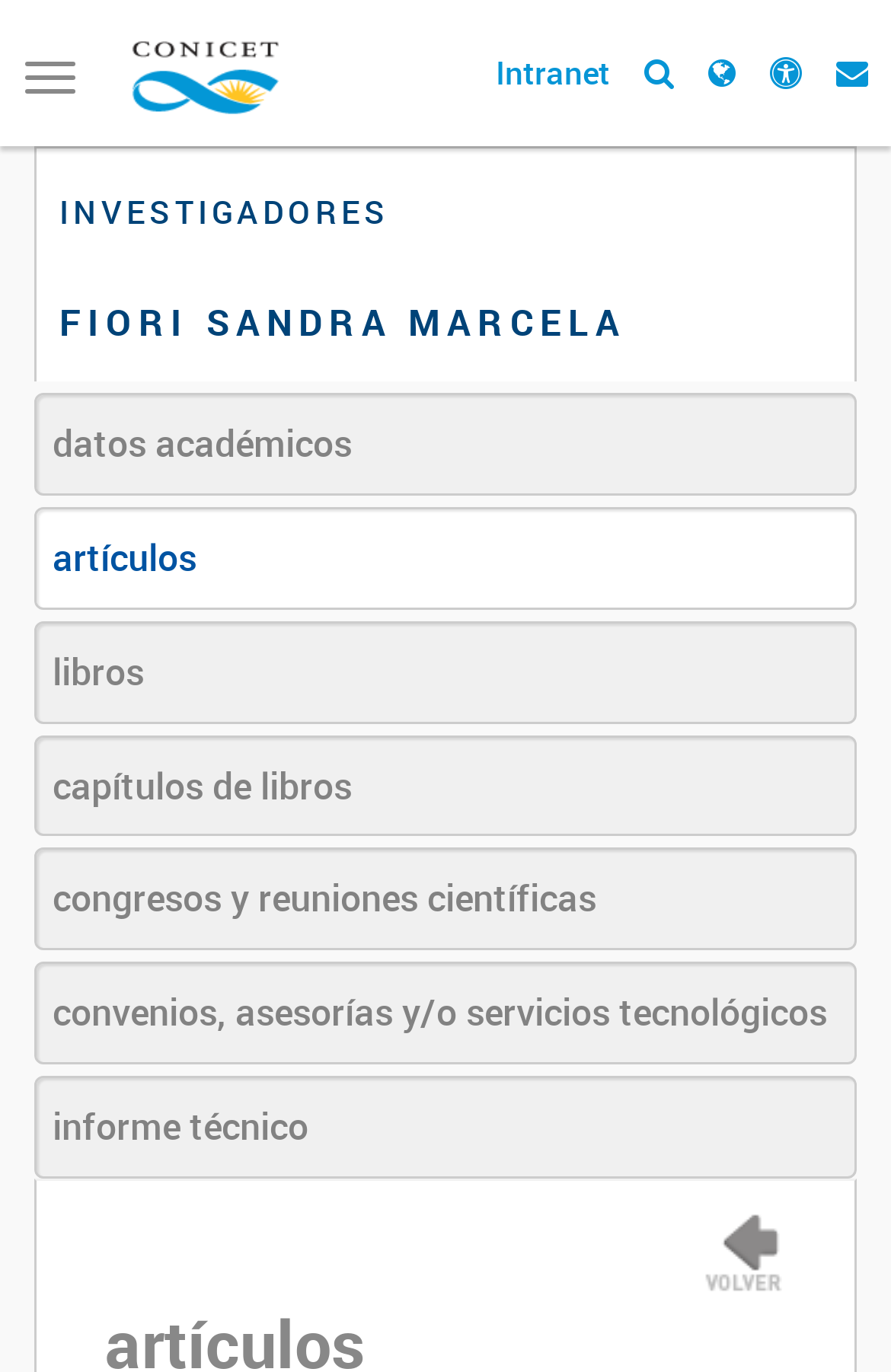Specify the bounding box coordinates of the region I need to click to perform the following instruction: "Go to Intranet". The coordinates must be four float numbers in the range of 0 to 1, i.e., [left, top, right, bottom].

[0.556, 0.037, 0.685, 0.068]